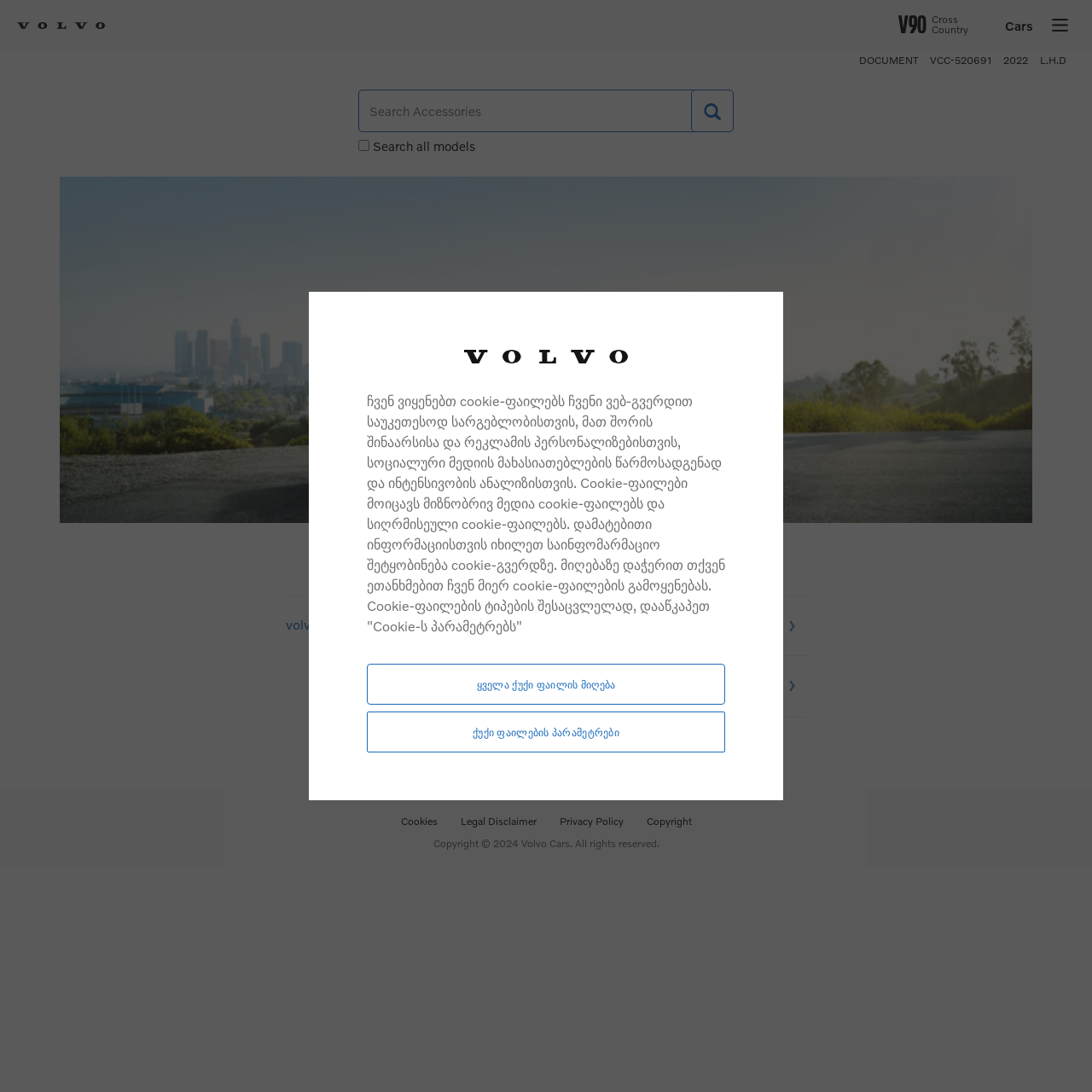Highlight the bounding box of the UI element that corresponds to this description: "Georgia".

[0.464, 0.674, 0.536, 0.699]